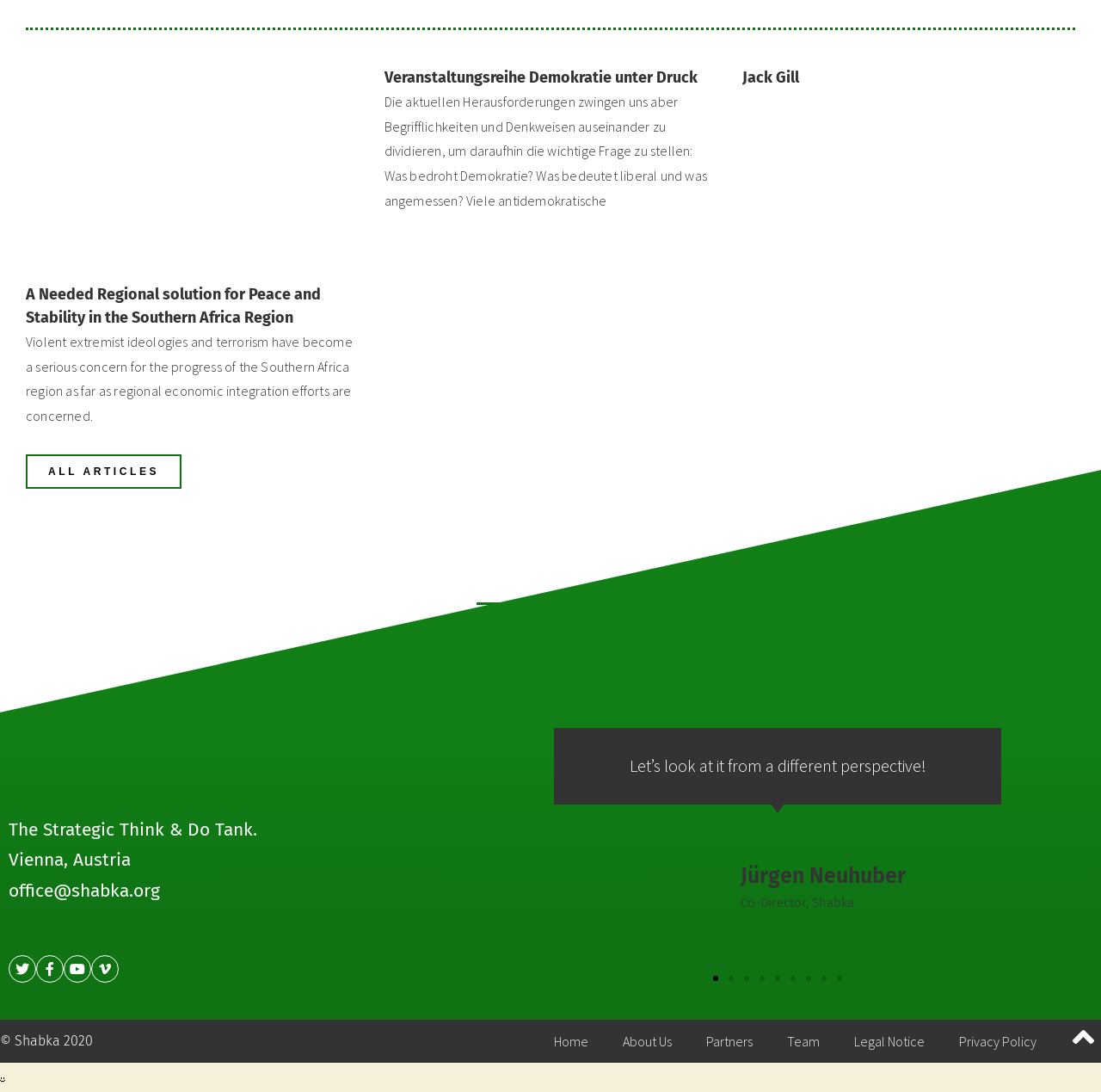Please determine the bounding box coordinates of the section I need to click to accomplish this instruction: "Read the article 'A Needed Regional solution for Peace and Stability in the Southern Africa Region'".

[0.023, 0.259, 0.326, 0.302]